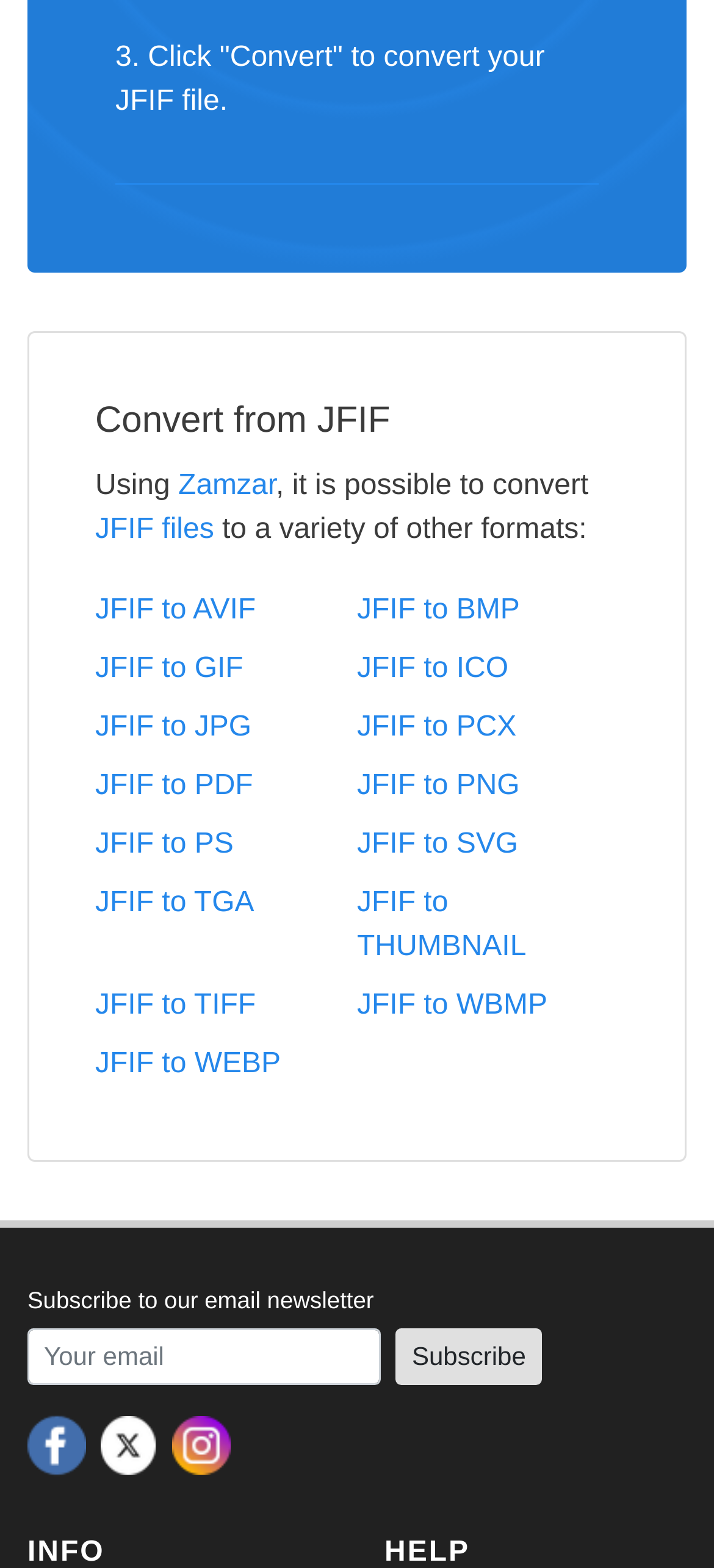Bounding box coordinates must be specified in the format (top-left x, top-left y, bottom-right x, bottom-right y). All values should be floating point numbers between 0 and 1. What are the bounding box coordinates of the UI element described as: JFIF to WBMP

[0.5, 0.547, 0.867, 0.584]